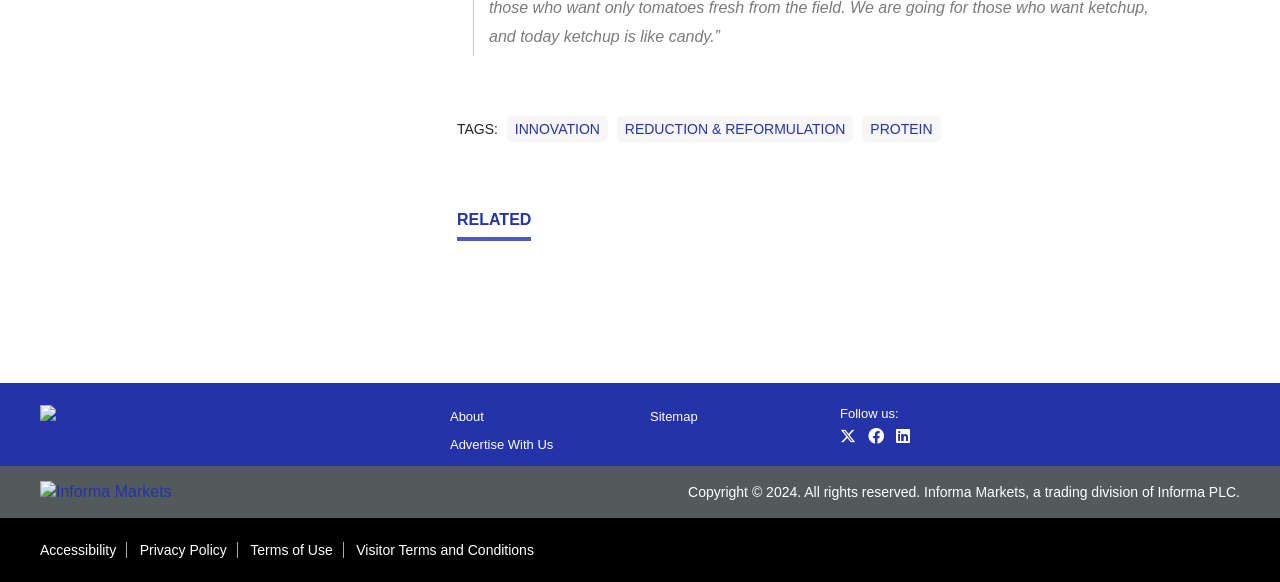Refer to the image and provide a thorough answer to this question:
What is the purpose of the link 'Accessibility'?

The link 'Accessibility' is likely intended to provide information or resources related to accessibility on the webpage, as it is a common practice for websites to provide accessibility information or guidelines for users with disabilities.